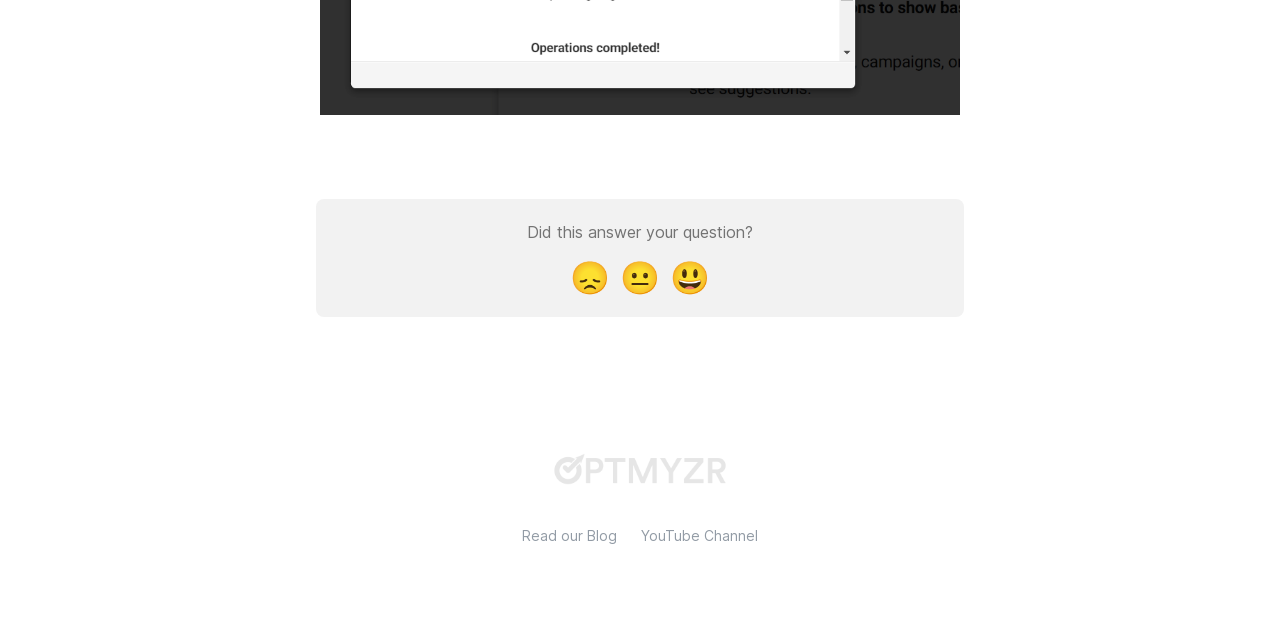How many links are there at the bottom of the page?
Answer the question with a single word or phrase derived from the image.

5